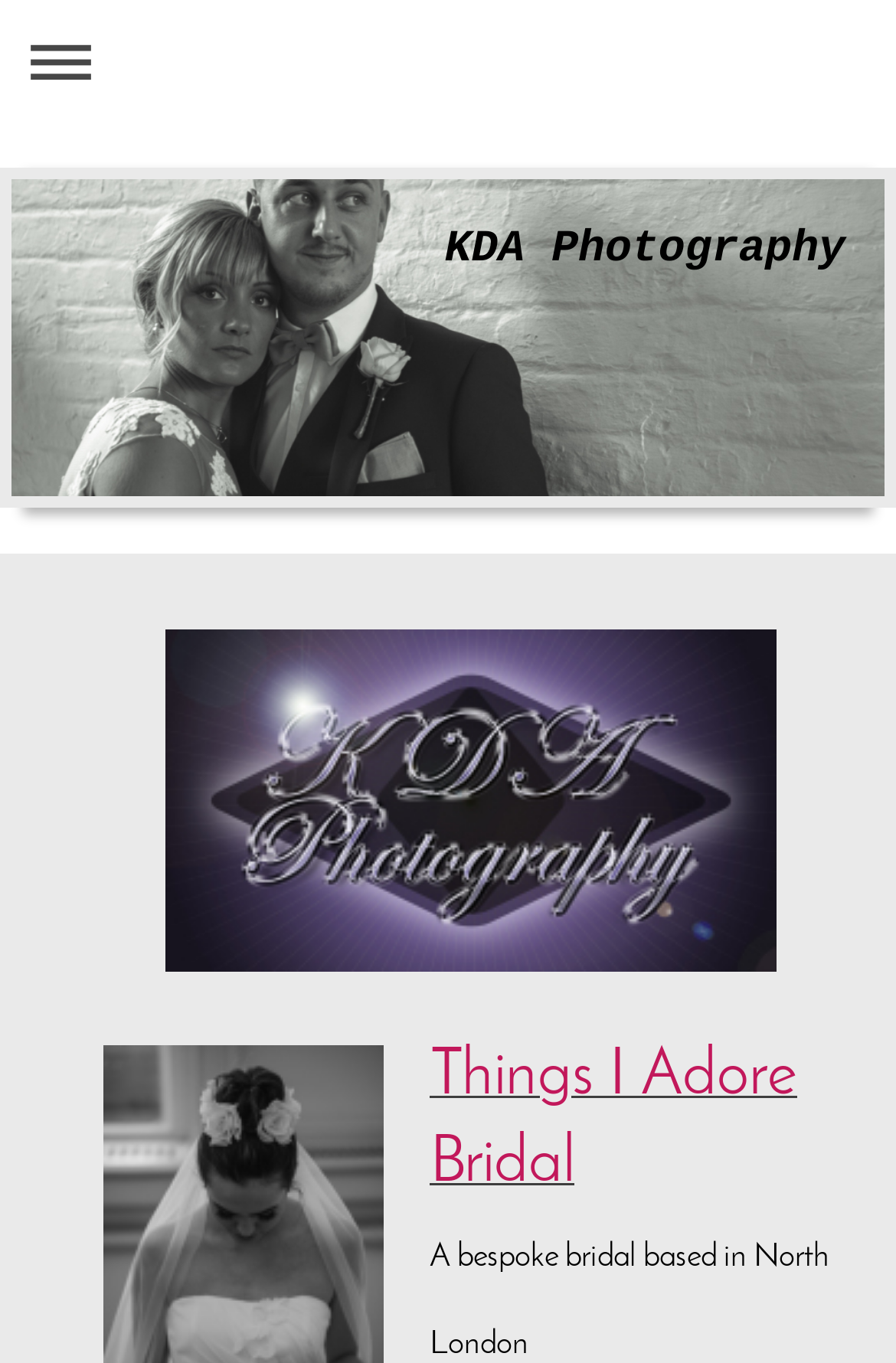Please provide the bounding box coordinates for the UI element as described: "Things I Adore Bridal". The coordinates must be four floats between 0 and 1, represented as [left, top, right, bottom].

[0.479, 0.778, 0.89, 0.874]